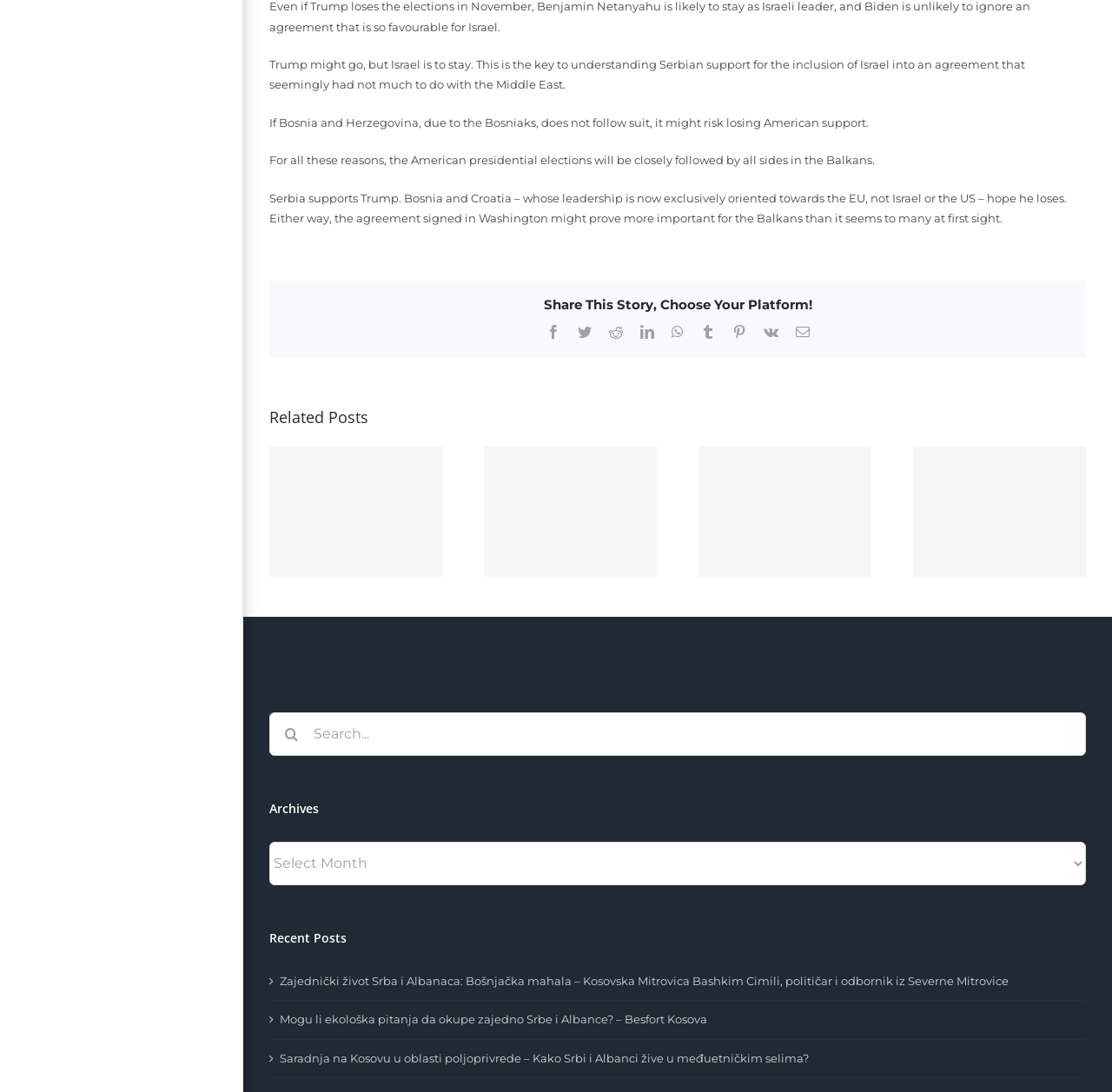Extract the bounding box coordinates of the UI element described by: "aria-label="Search" value=""". The coordinates should include four float numbers ranging from 0 to 1, e.g., [left, top, right, bottom].

[0.242, 0.652, 0.281, 0.692]